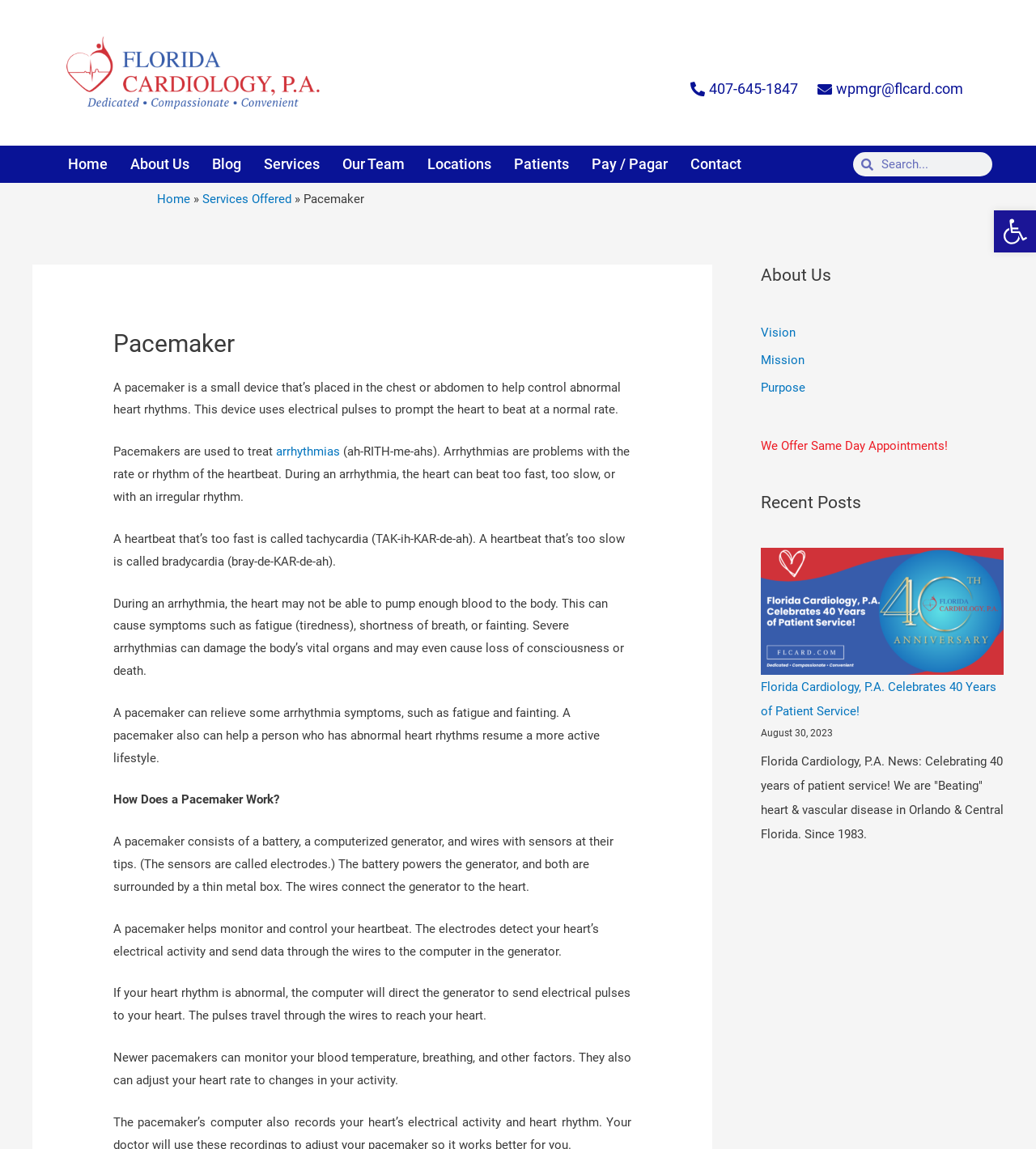Using the details in the image, give a detailed response to the question below:
What is a pacemaker used to treat?

According to the webpage, a pacemaker is used to treat arrhythmias, which are problems with the rate or rhythm of the heartbeat. This is mentioned in the paragraph that explains what a pacemaker is and how it works.